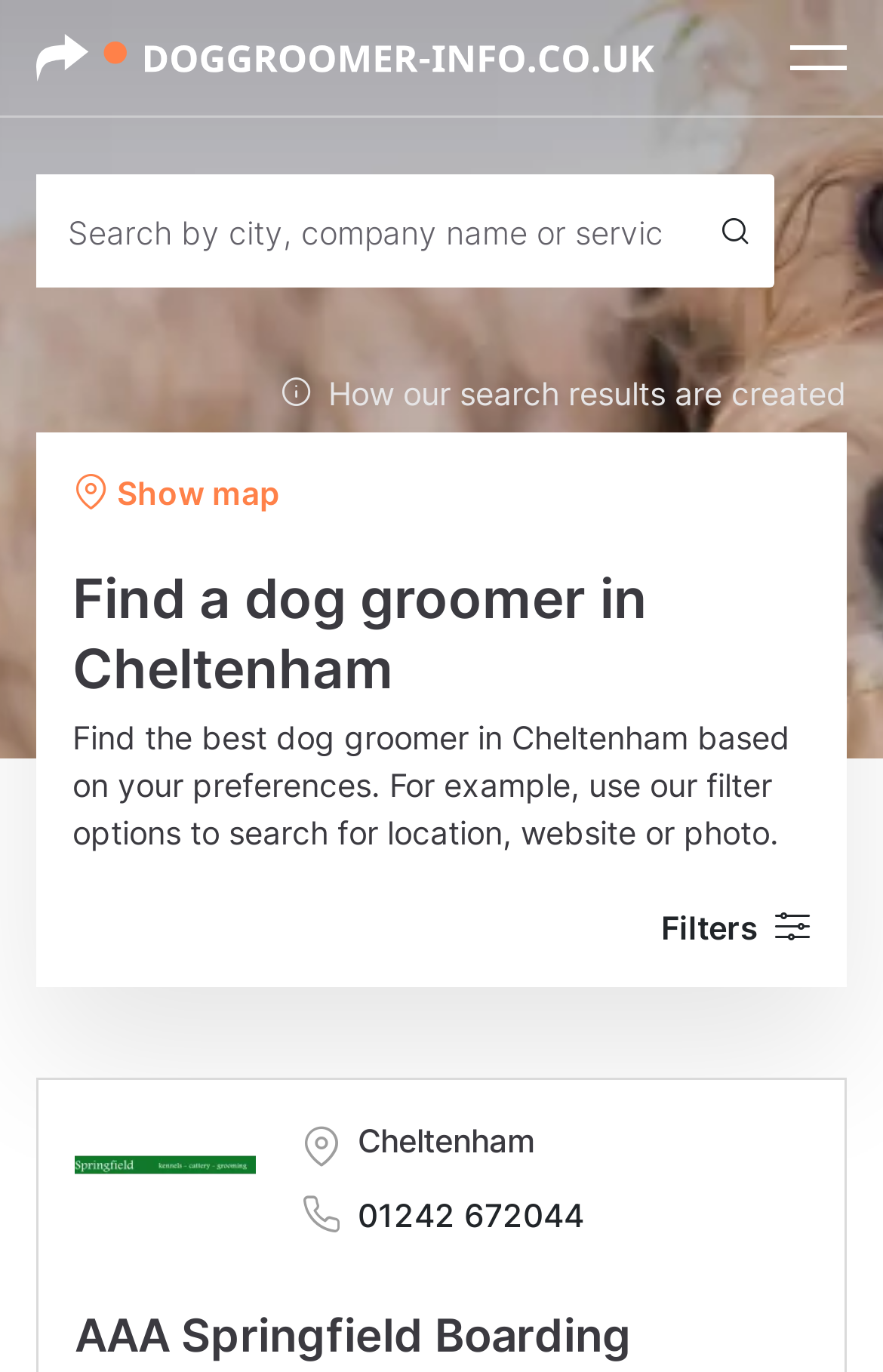Please find the bounding box for the UI element described by: "parent_node: Cheltenham".

[0.085, 0.813, 0.29, 0.884]